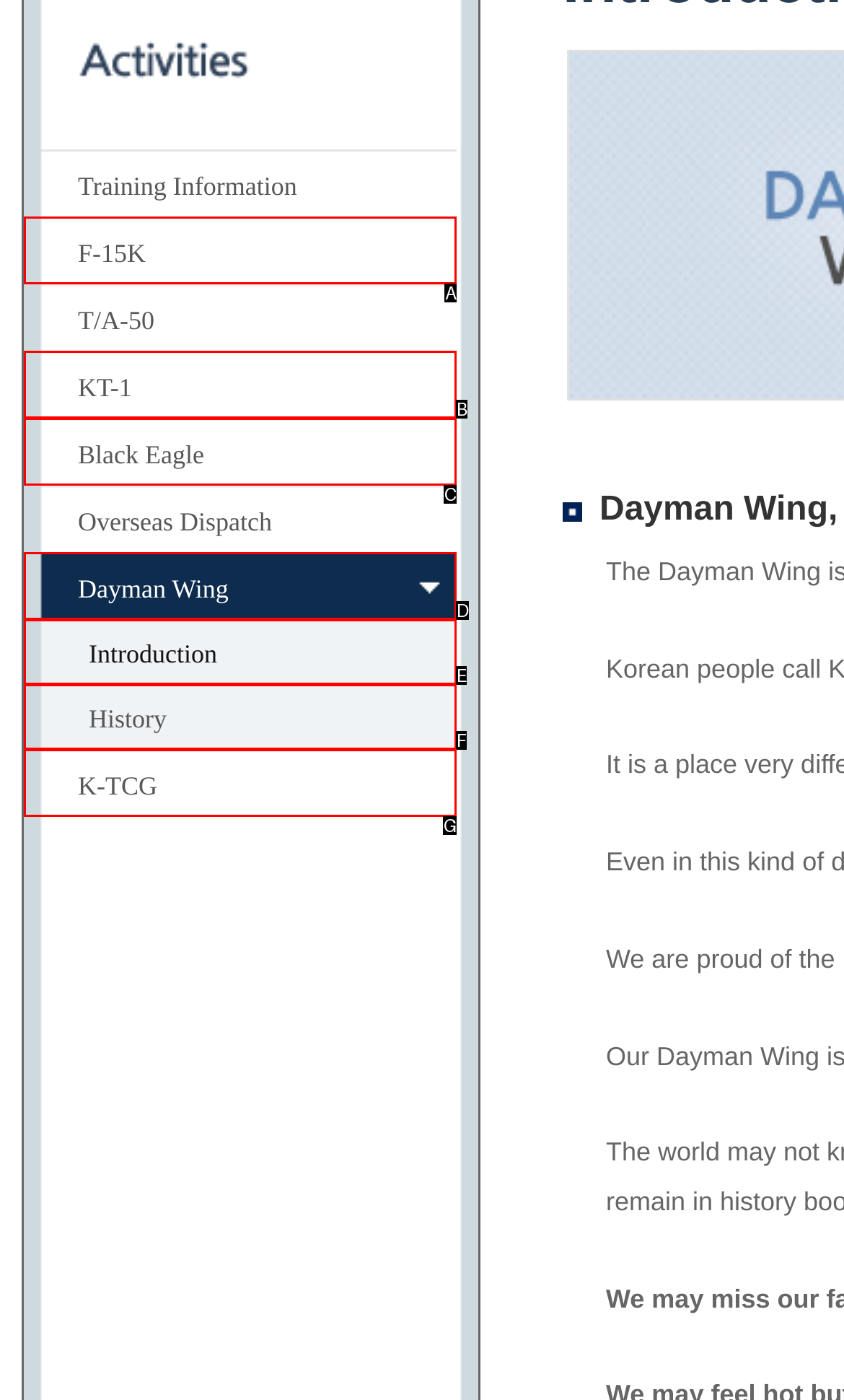Choose the letter that best represents the description: Sexual Orientation. Answer with the letter of the selected choice directly.

None